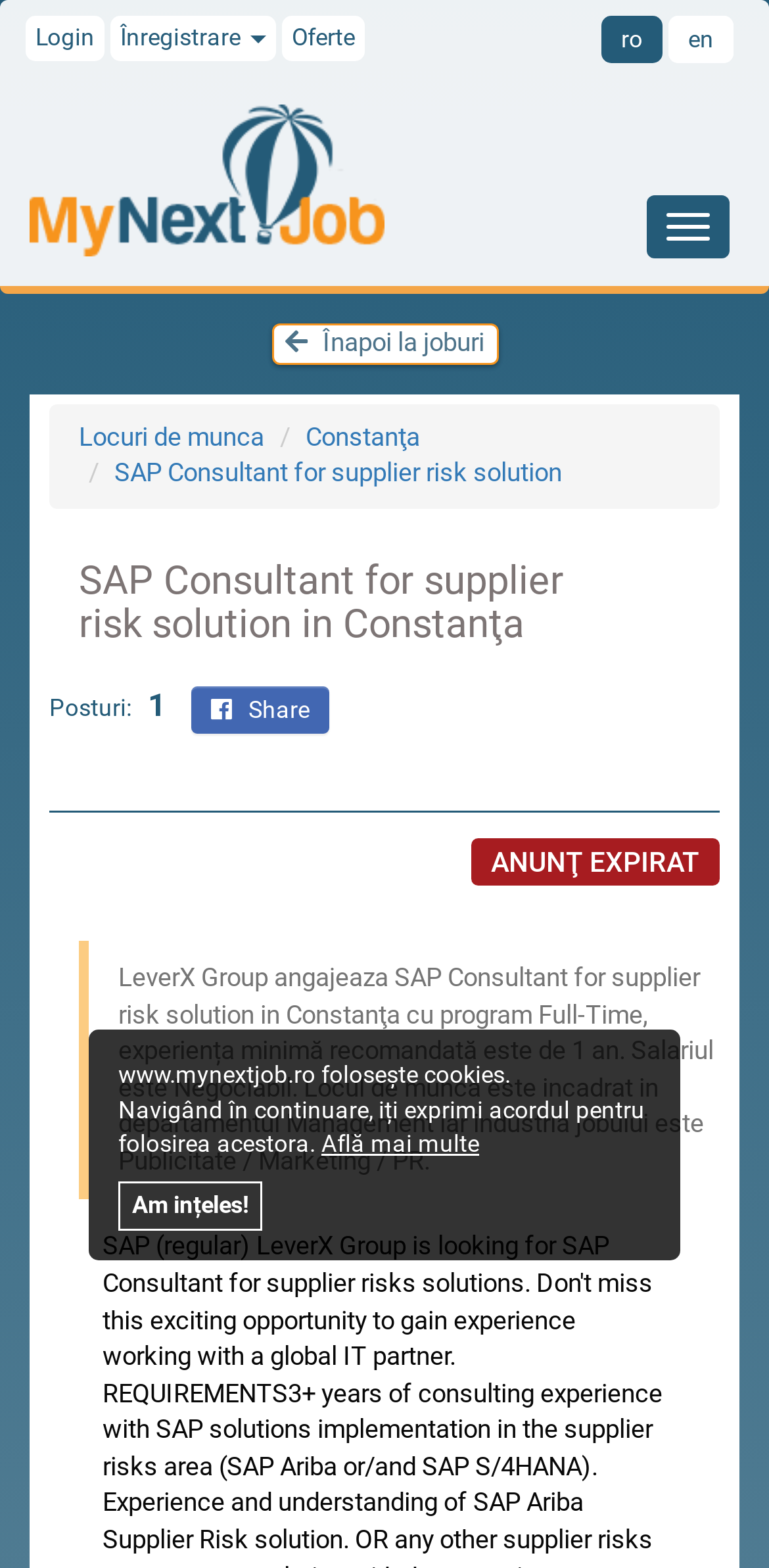Answer the question using only a single word or phrase: 
What is the industry of the job?

Publicitate / Marketing / PR